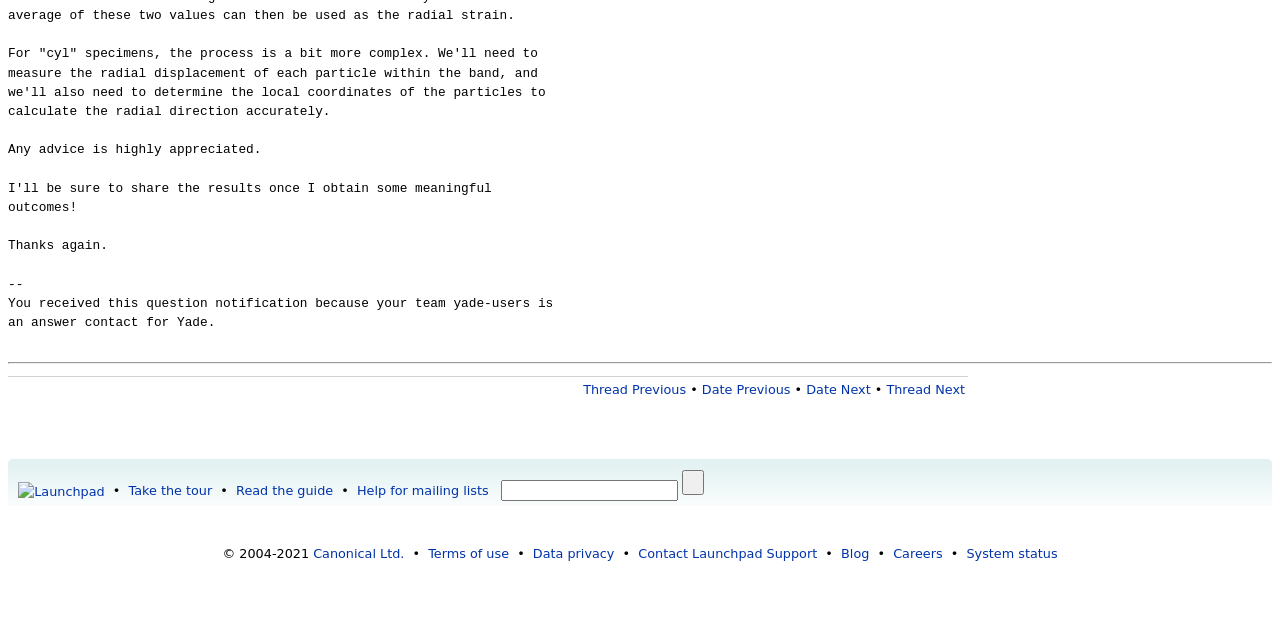Determine the bounding box coordinates for the UI element with the following description: "System status". The coordinates should be four float numbers between 0 and 1, represented as [left, top, right, bottom].

[0.755, 0.853, 0.826, 0.876]